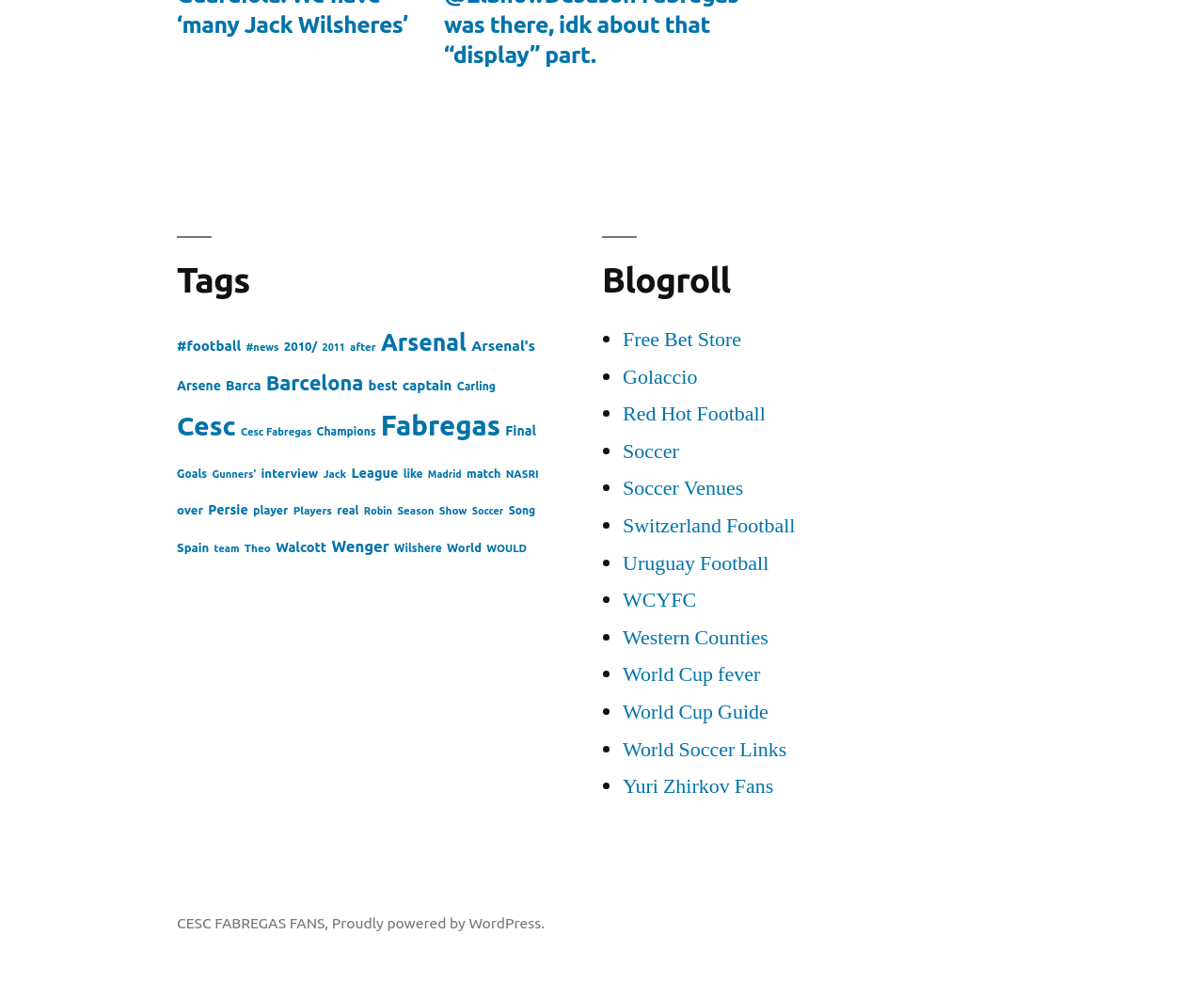Can you find the bounding box coordinates for the element that needs to be clicked to execute this instruction: "Click on the 'Tags' heading"? The coordinates should be given as four float numbers between 0 and 1, i.e., [left, top, right, bottom].

[0.147, 0.237, 0.448, 0.302]